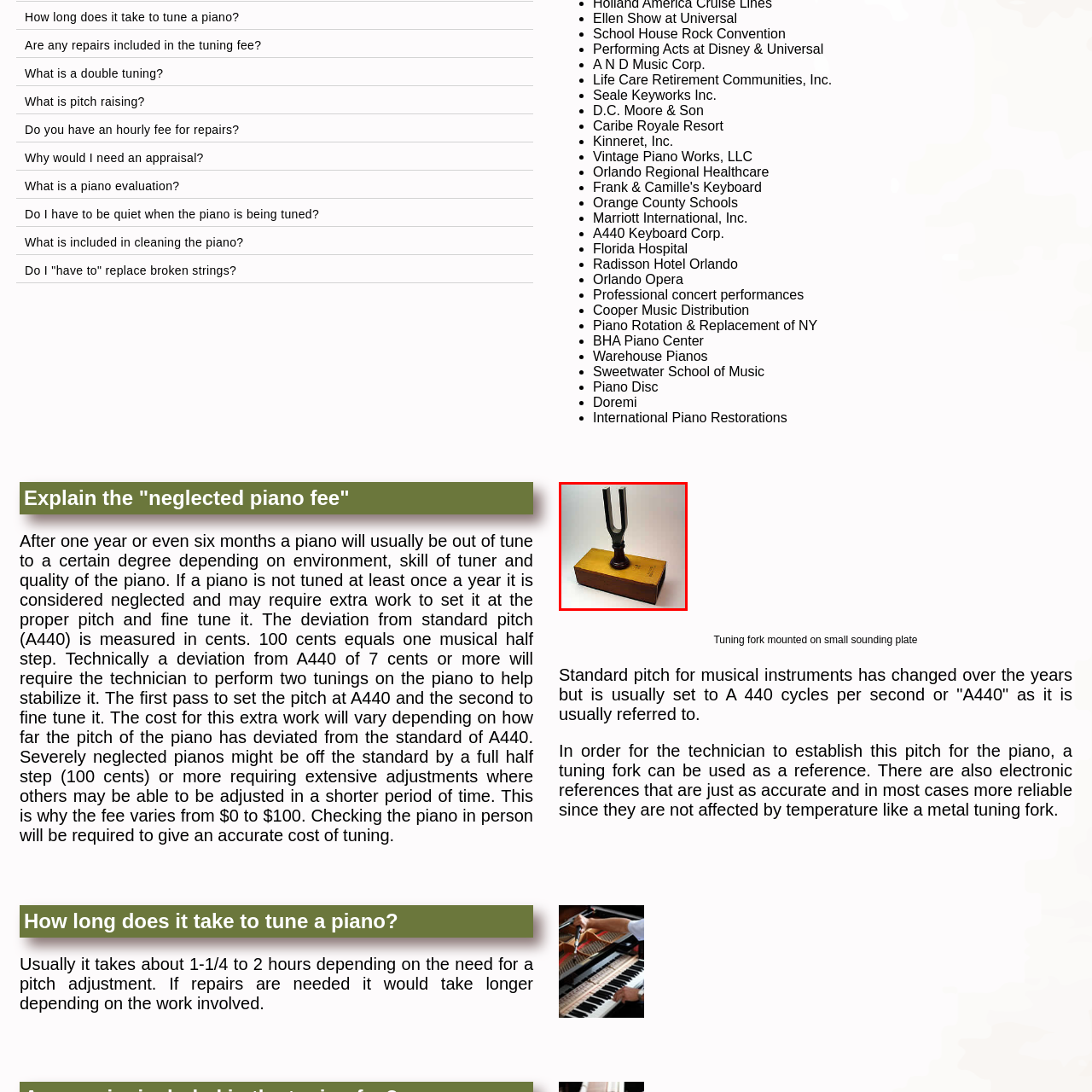What is the purpose of the wooden base?
Inspect the image area bounded by the red box and answer the question with a single word or a short phrase.

To enhance resonance